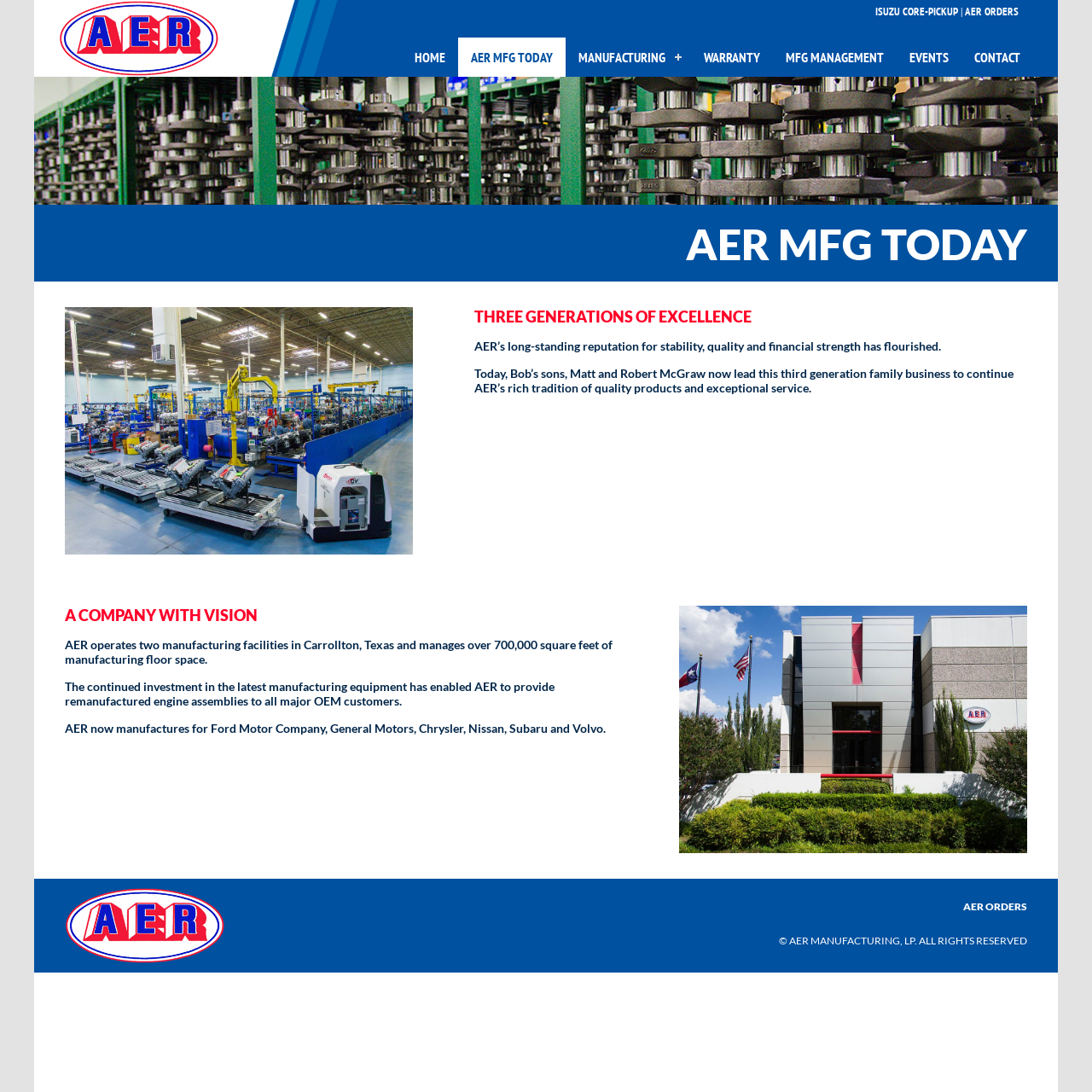Identify the bounding box coordinates for the element you need to click to achieve the following task: "go to home page". Provide the bounding box coordinates as four float numbers between 0 and 1, in the form [left, top, right, bottom].

[0.368, 0.034, 0.42, 0.07]